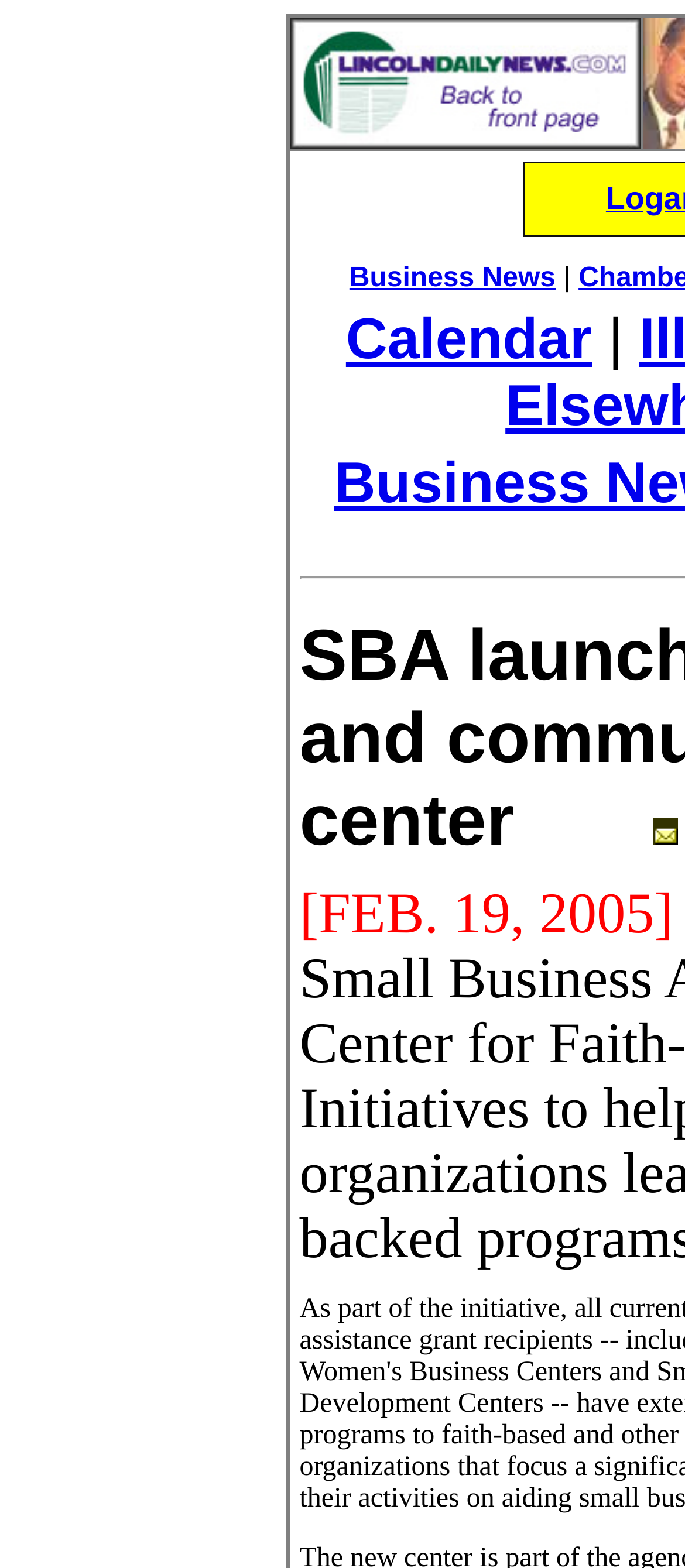Determine the bounding box coordinates for the UI element with the following description: "Business News". The coordinates should be four float numbers between 0 and 1, represented as [left, top, right, bottom].

[0.51, 0.168, 0.811, 0.187]